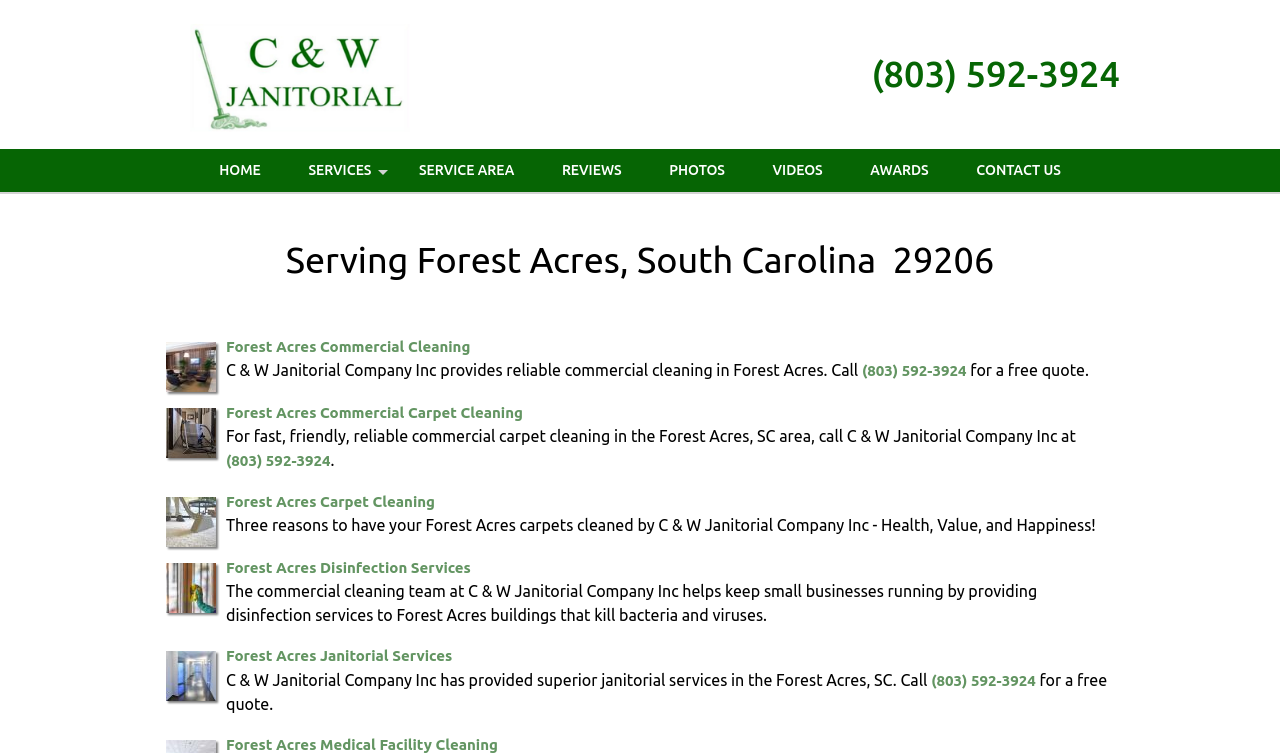Please find the bounding box coordinates in the format (top-left x, top-left y, bottom-right x, bottom-right y) for the given element description. Ensure the coordinates are floating point numbers between 0 and 1. Description: Forest Acres Medical Facility Cleaning

[0.177, 0.977, 0.389, 1.0]